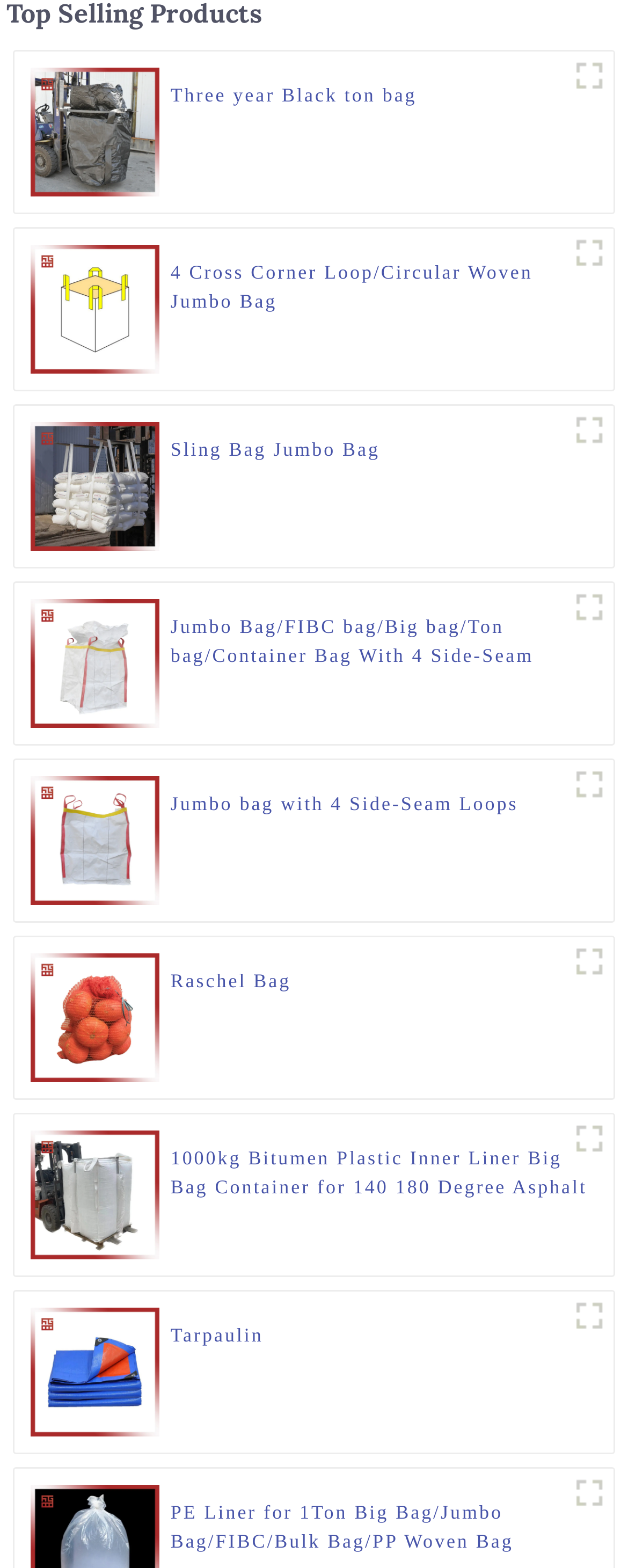What is the product shown in the first figure? Please answer the question using a single word or phrase based on the image.

Three year Black ton bag